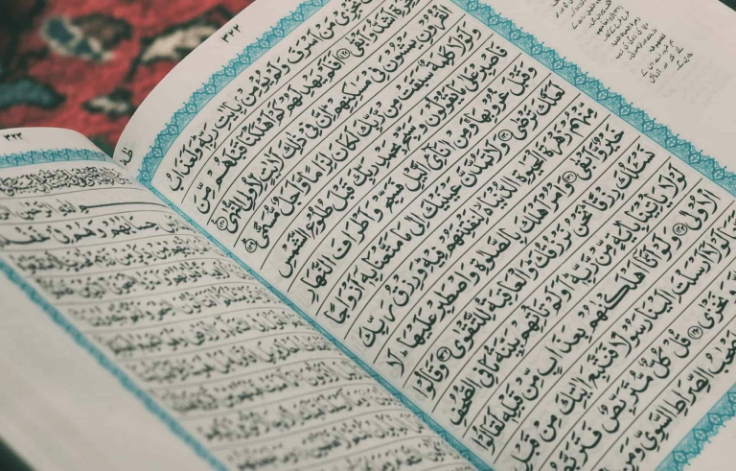Give a short answer to this question using one word or a phrase:
What color are the decorative borders?

Turquoise